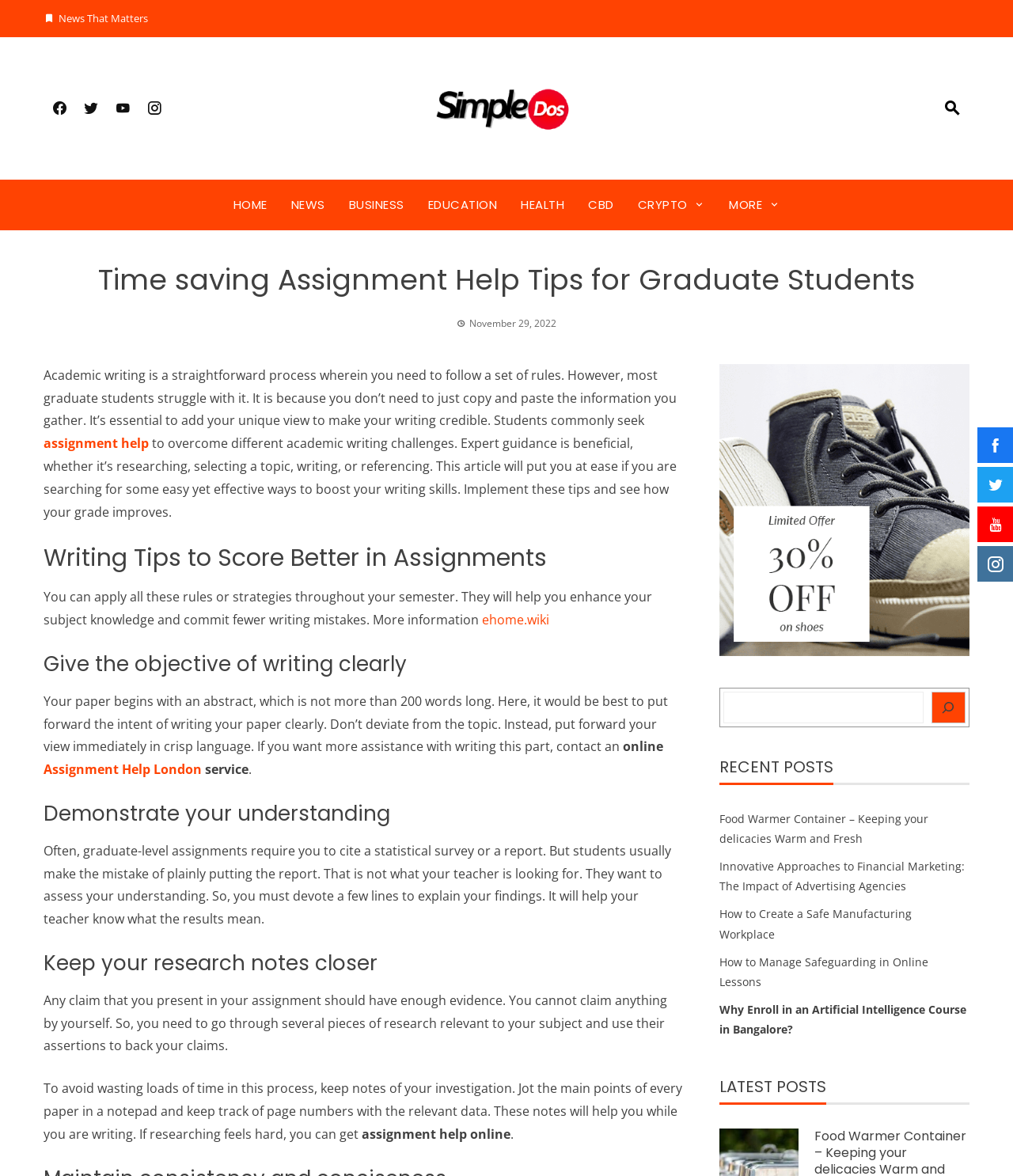Identify the bounding box coordinates of the element to click to follow this instruction: 'View the latest posts'. Ensure the coordinates are four float values between 0 and 1, provided as [left, top, right, bottom].

[0.71, 0.918, 0.957, 0.94]